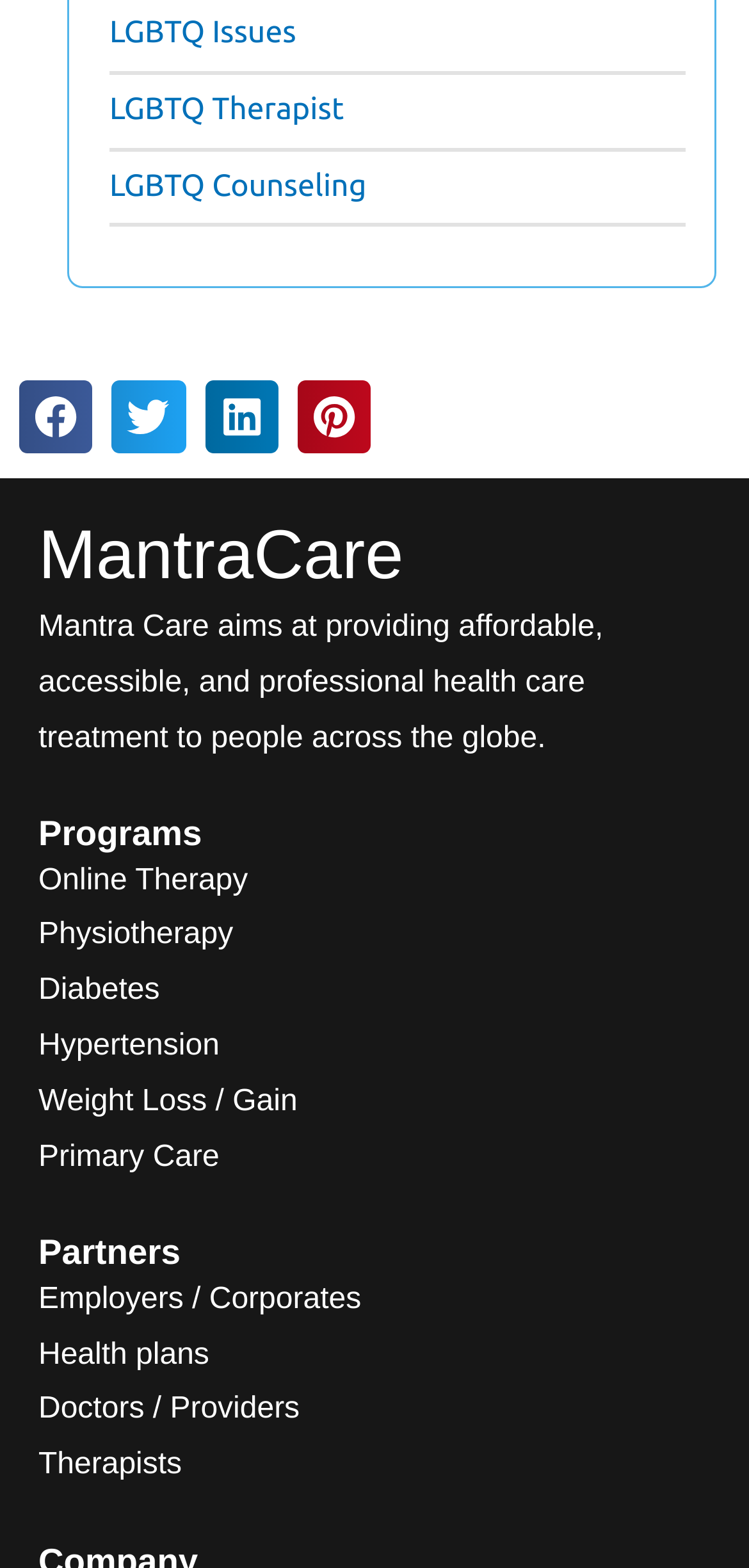Please locate the bounding box coordinates of the element's region that needs to be clicked to follow the instruction: "Log in". The bounding box coordinates should be provided as four float numbers between 0 and 1, i.e., [left, top, right, bottom].

None